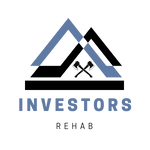What is the company 'Investors Rehab' likely focused on?
Your answer should be a single word or phrase derived from the screenshot.

rehabilitation and renovation projects